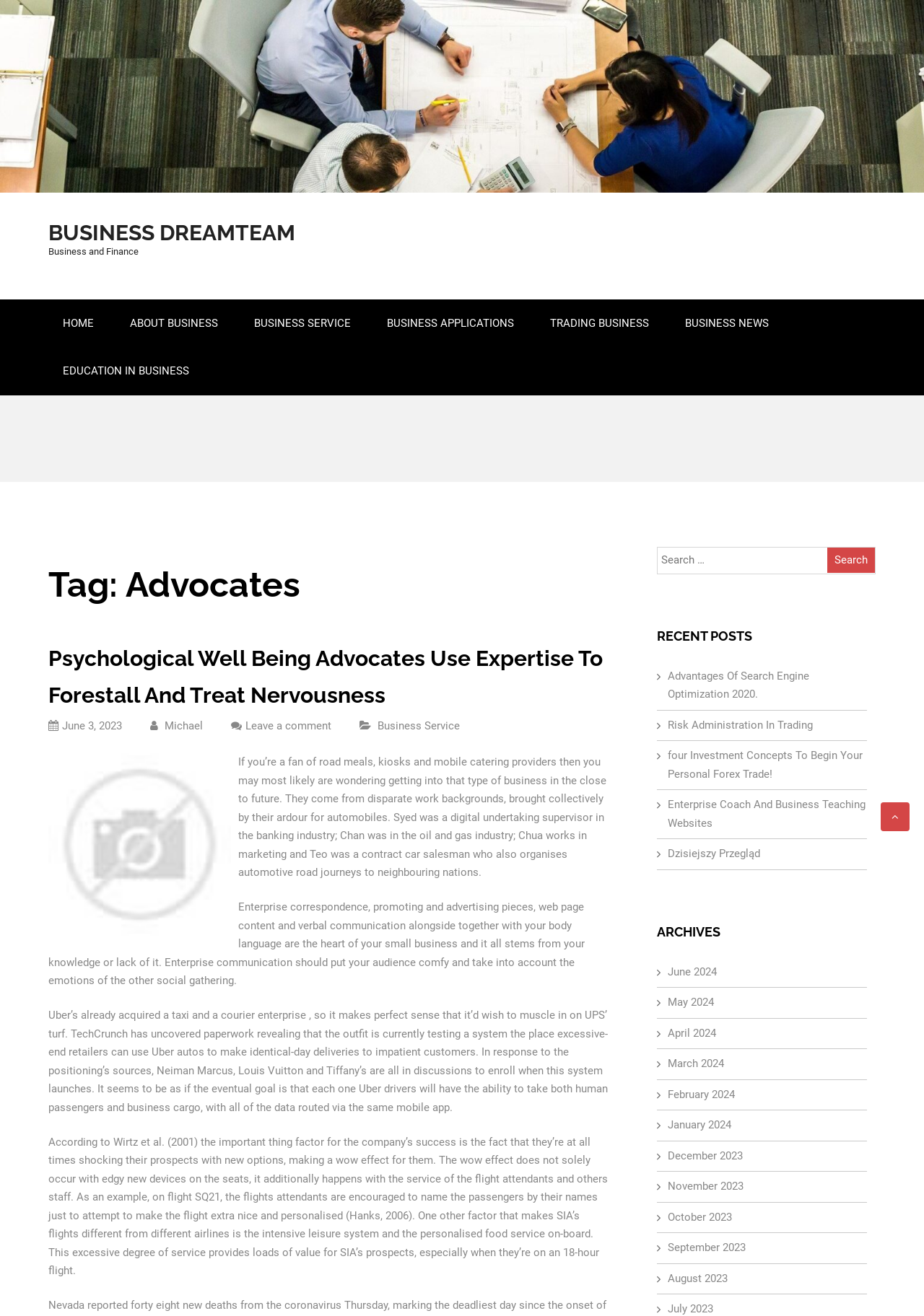Give a concise answer using one word or a phrase to the following question:
What is the topic of the first article?

Psychological Well Being Advocates